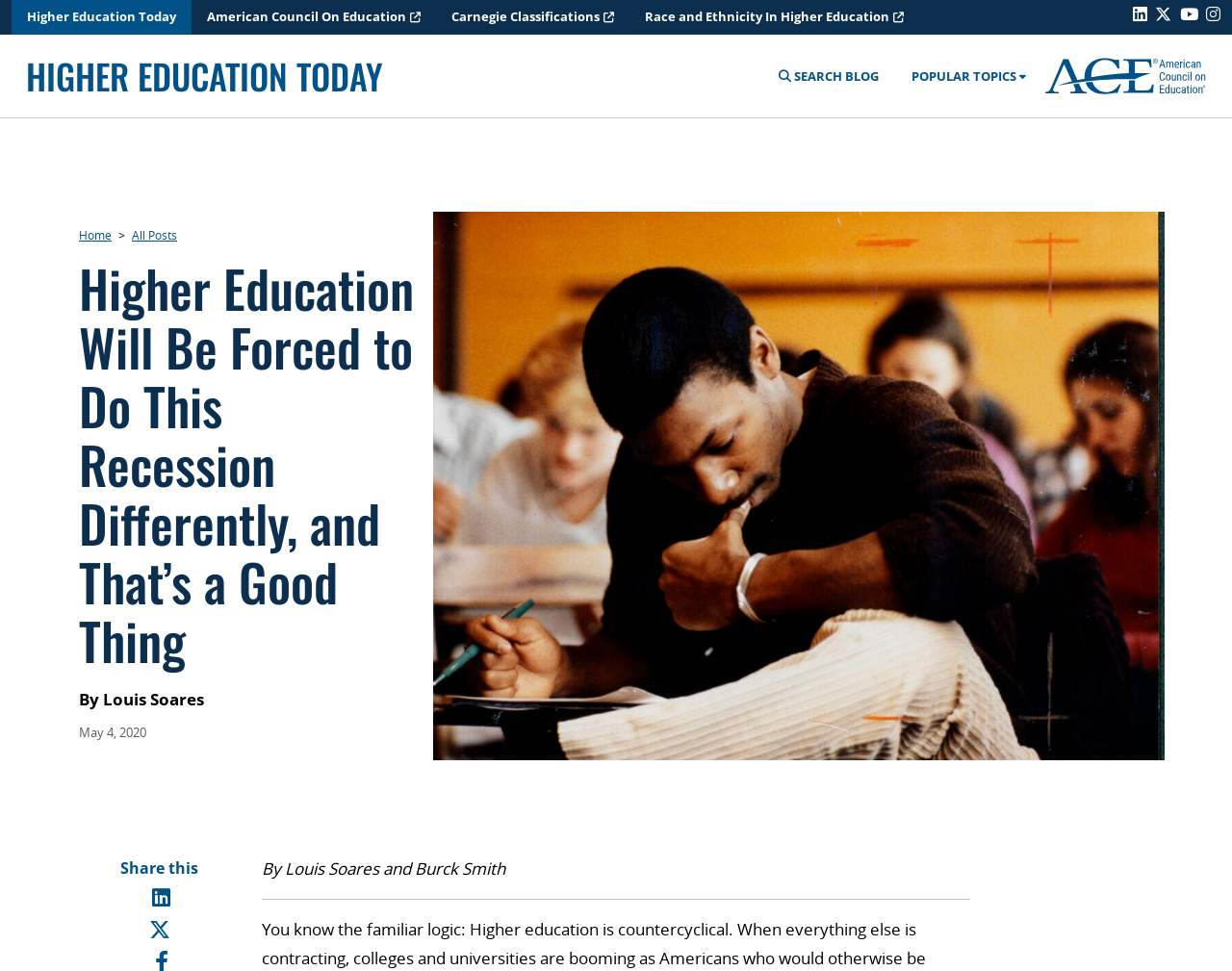Can you find the bounding box coordinates for the element to click on to achieve the instruction: "View Heart Failure 2024 Brochure"?

None